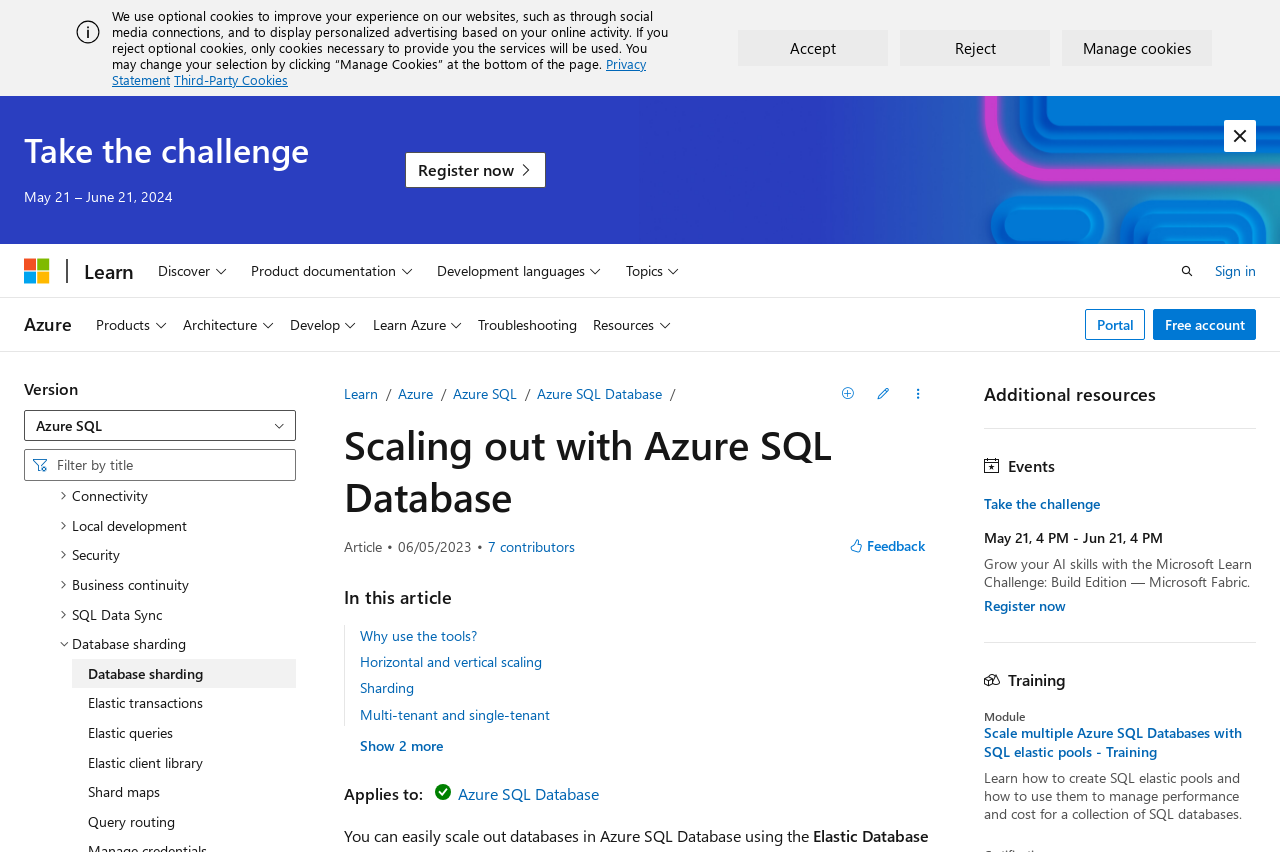Locate the bounding box coordinates of the segment that needs to be clicked to meet this instruction: "Feedback".

[0.655, 0.622, 0.731, 0.659]